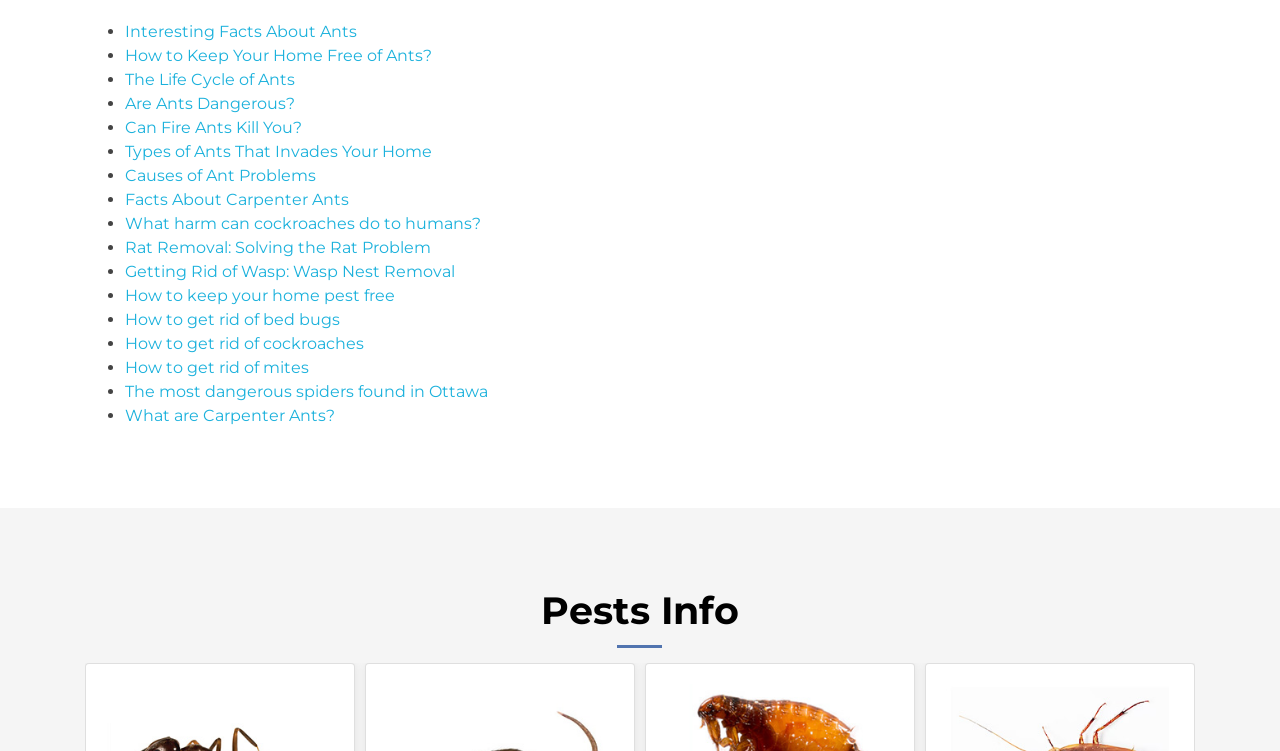Please identify the bounding box coordinates of the clickable region that I should interact with to perform the following instruction: "Get information on how to get rid of bed bugs". The coordinates should be expressed as four float numbers between 0 and 1, i.e., [left, top, right, bottom].

[0.098, 0.412, 0.266, 0.438]